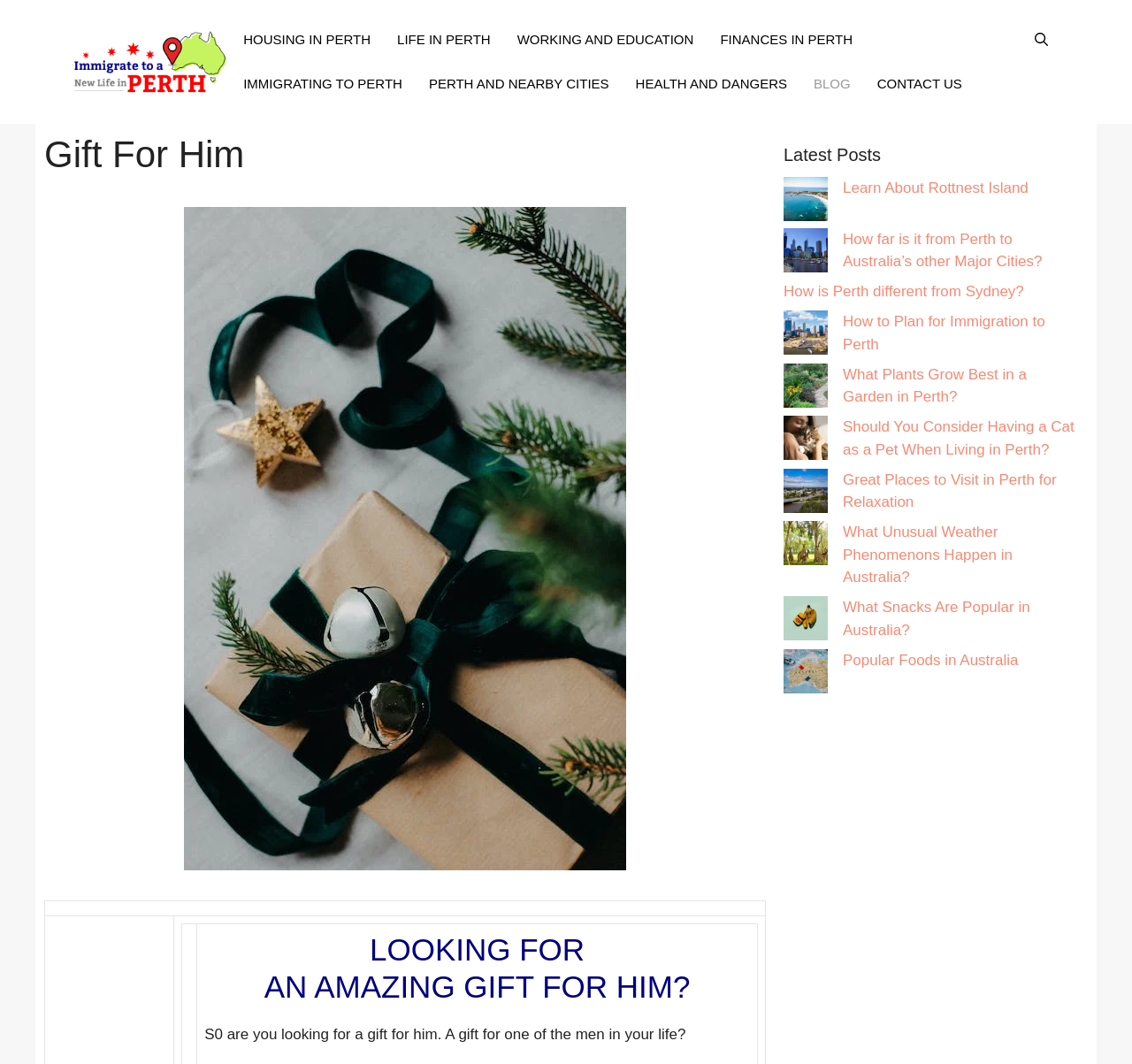Based on the element description "Popular Foods in Australia", predict the bounding box coordinates of the UI element.

[0.745, 0.612, 0.9, 0.628]